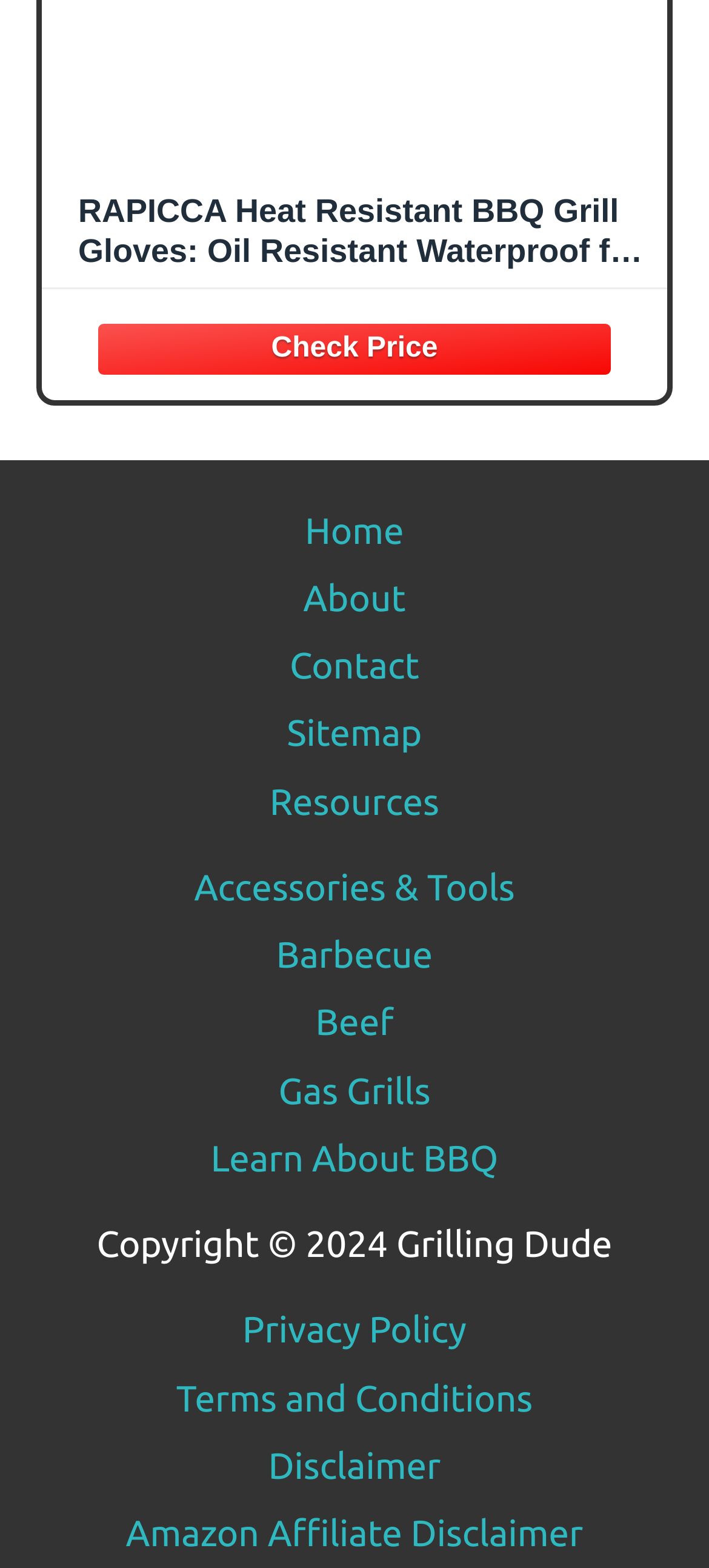Please identify the bounding box coordinates of the element's region that I should click in order to complete the following instruction: "Check the price of RAPICCA Heat Resistant BBQ Grill Gloves". The bounding box coordinates consist of four float numbers between 0 and 1, i.e., [left, top, right, bottom].

[0.097, 0.195, 0.903, 0.244]